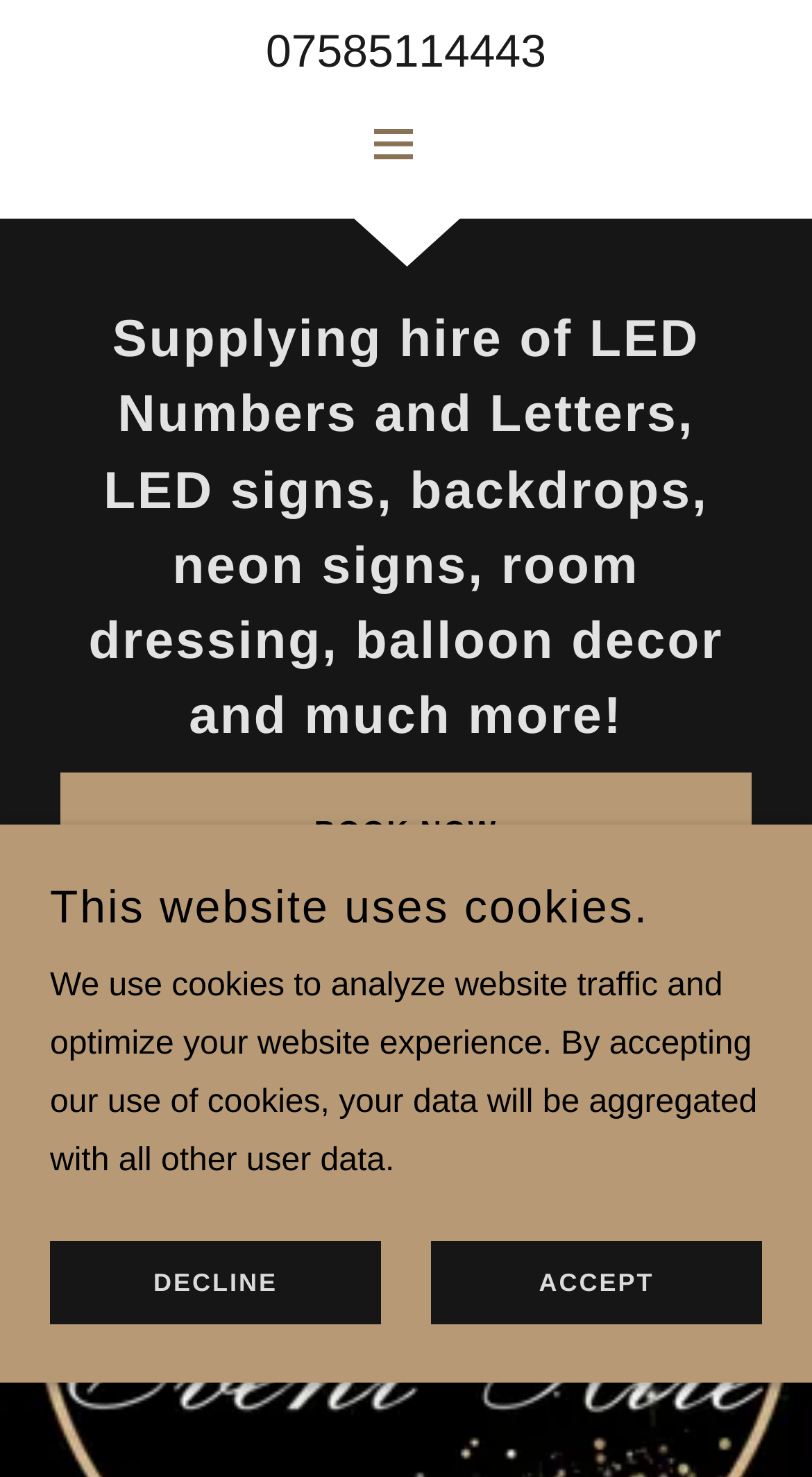Using the information in the image, give a detailed answer to the following question: What is the image on the top-right section of the webpage?

The image on the top-right section of the webpage is an icon that represents the hamburger site navigation menu. It is a common design element used in websites to indicate the presence of a navigation menu.